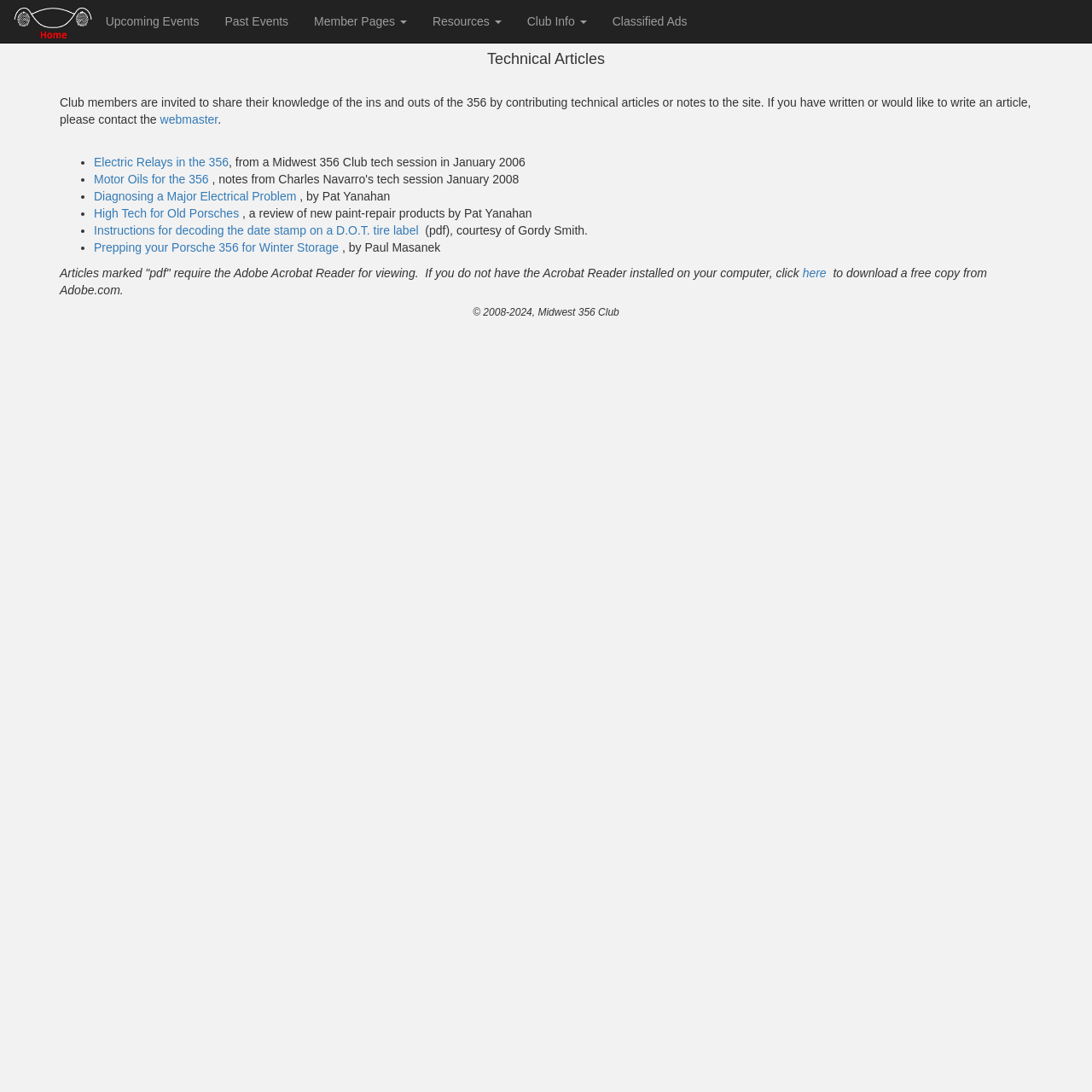Give a one-word or one-phrase response to the question: 
What is the name of the club?

Midwest 356 Club